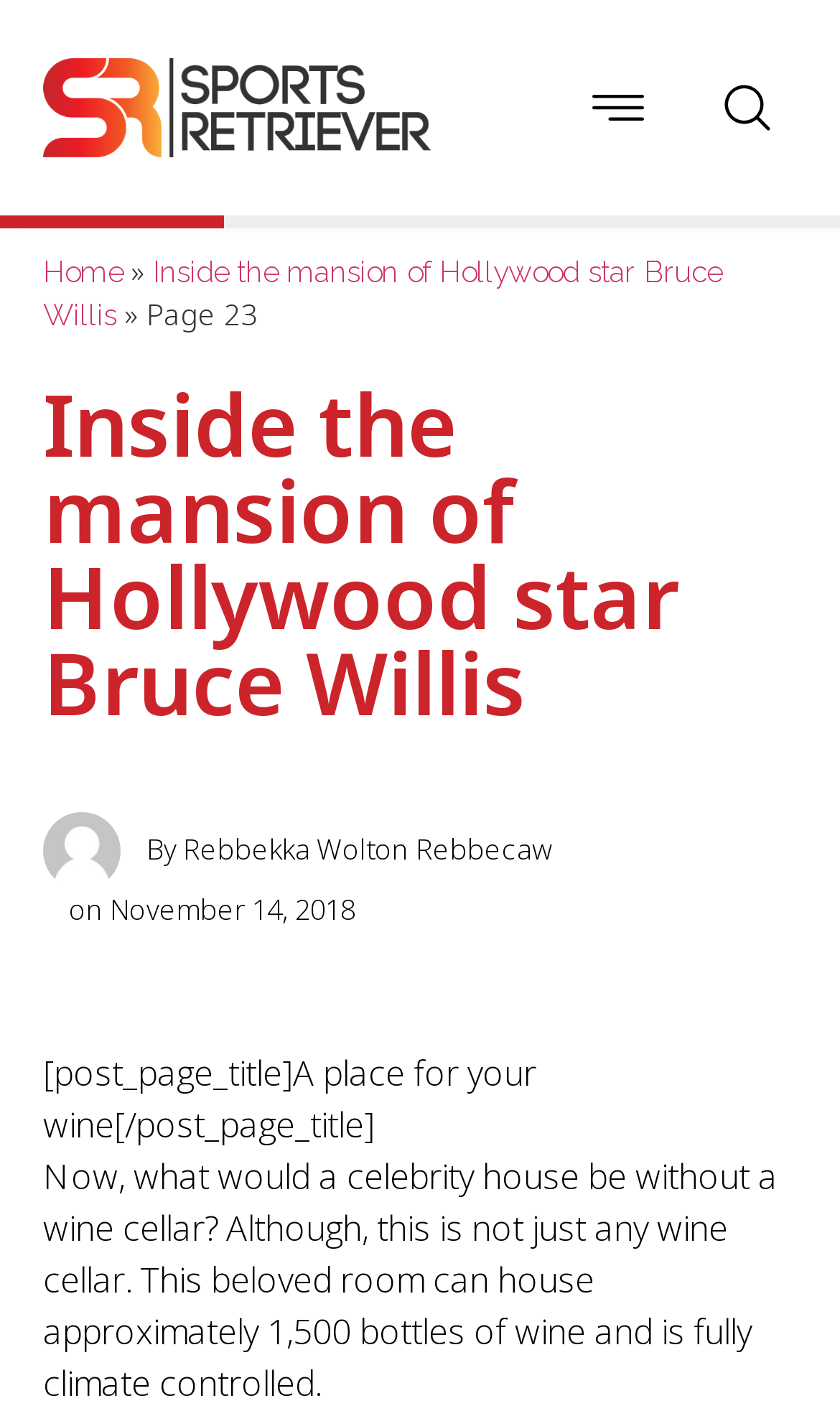Offer a detailed account of what is visible on the webpage.

This webpage appears to be an article about Bruce Willis' mansion, with a focus on his personal life. At the top, there are three links, each accompanied by a small image, situated horizontally across the page. Below these links, there is a navigation menu with a "Home" link, followed by a right-facing arrow symbol, and then a link to the current article, "Inside the mansion of Hollywood star Bruce Willis".

The main content of the article is headed by a large title, "Inside the mansion of Hollywood star Bruce Willis", which spans almost the entire width of the page. Below the title, there is a large image, likely a photo of Bruce Willis' mansion. To the left of the image, there is a byline with the name "Rebbekka Wolton" and a timestamp, "November 14, 2018".

Further down the page, there is a section with a title, "A place for your wine", which may be a subheading or a caption for another image or section. The page also indicates that it is page 23 of 24, suggesting that there is more content to explore. Overall, the webpage has a clean layout, with a focus on showcasing images and providing information about Bruce Willis' personal life.